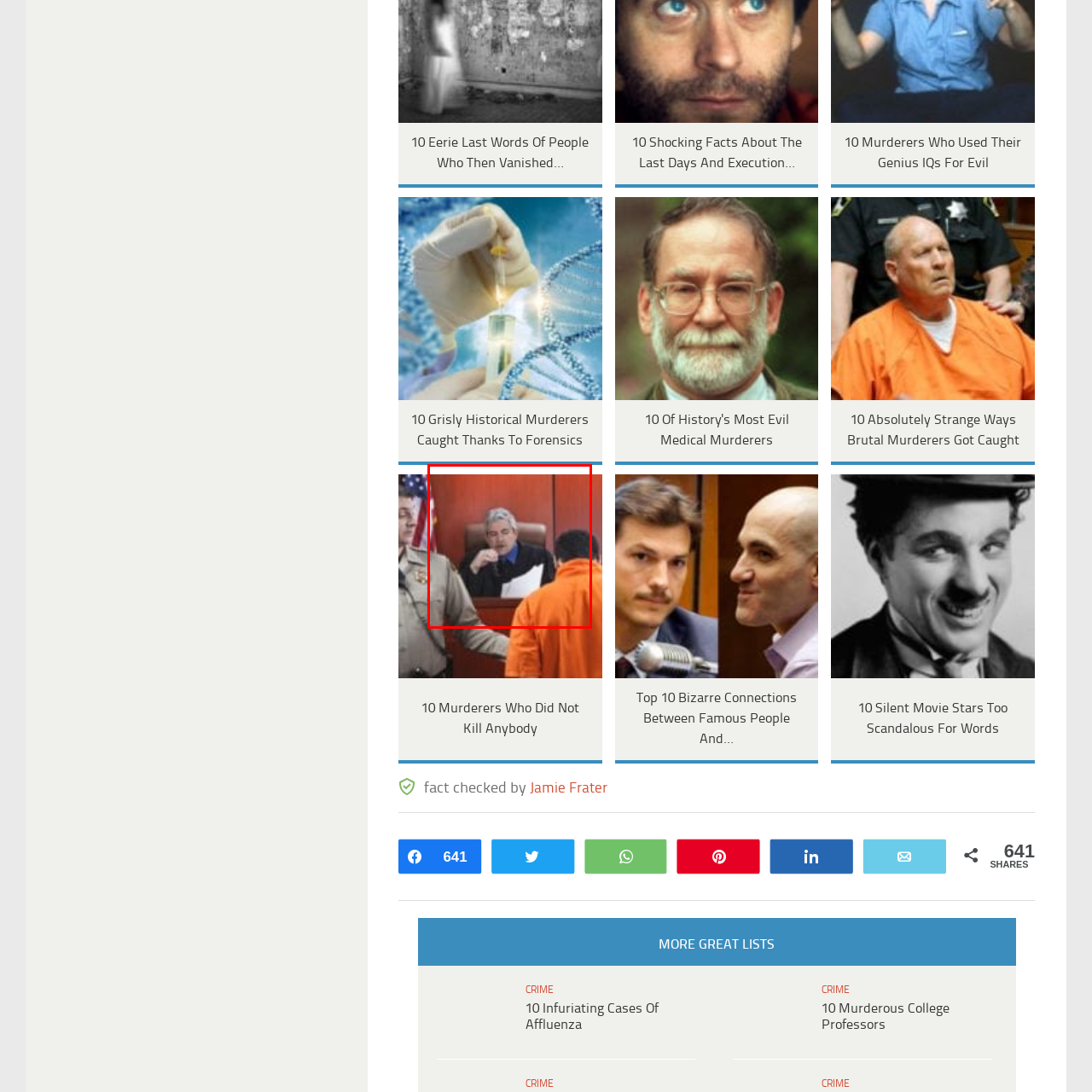Study the image enclosed in red and provide a single-word or short-phrase answer: What is the figure in orange associated with?

Incarcerated individuals